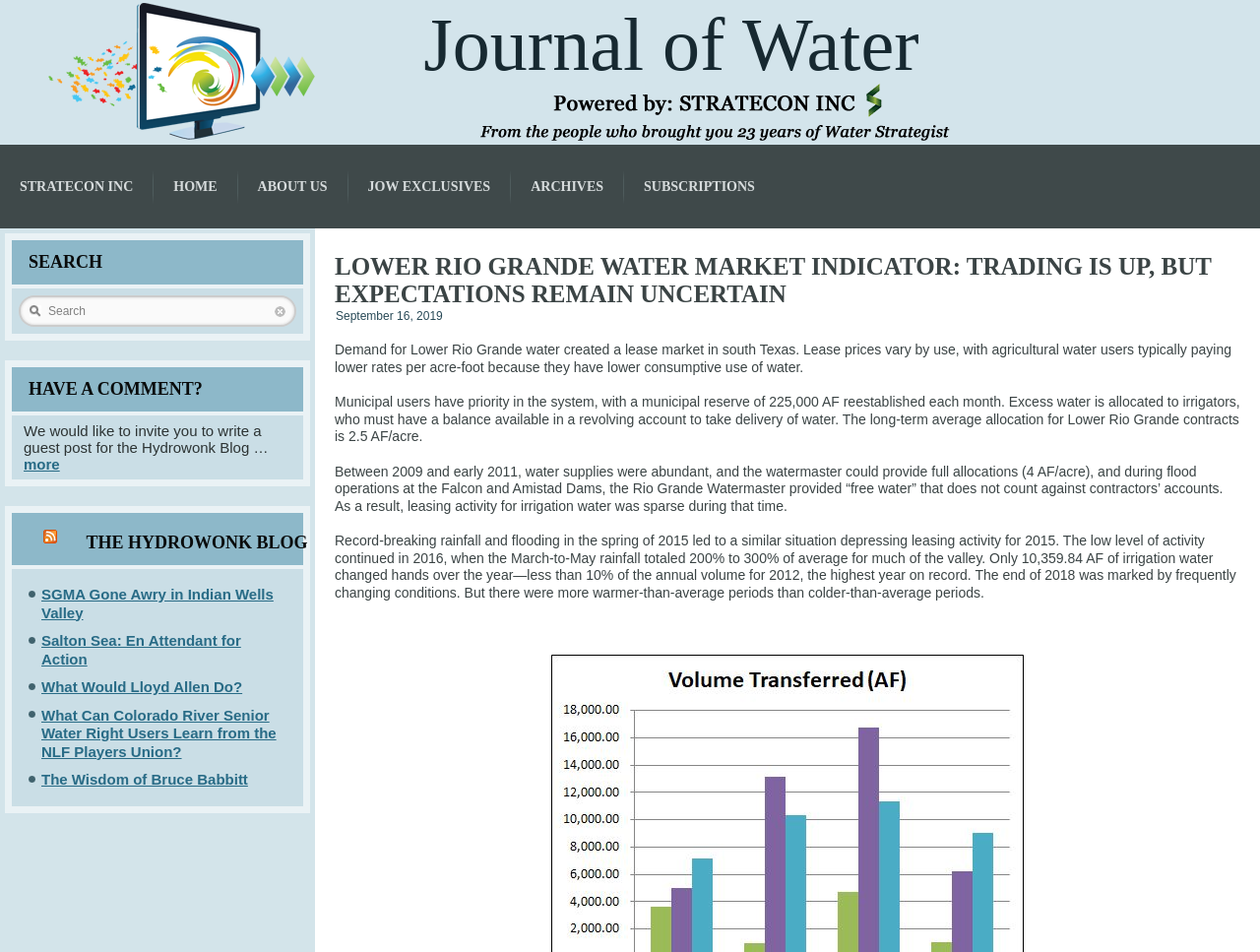What is the name of the company at the top of the webpage?
Identify the answer in the screenshot and reply with a single word or phrase.

STRATECON INC